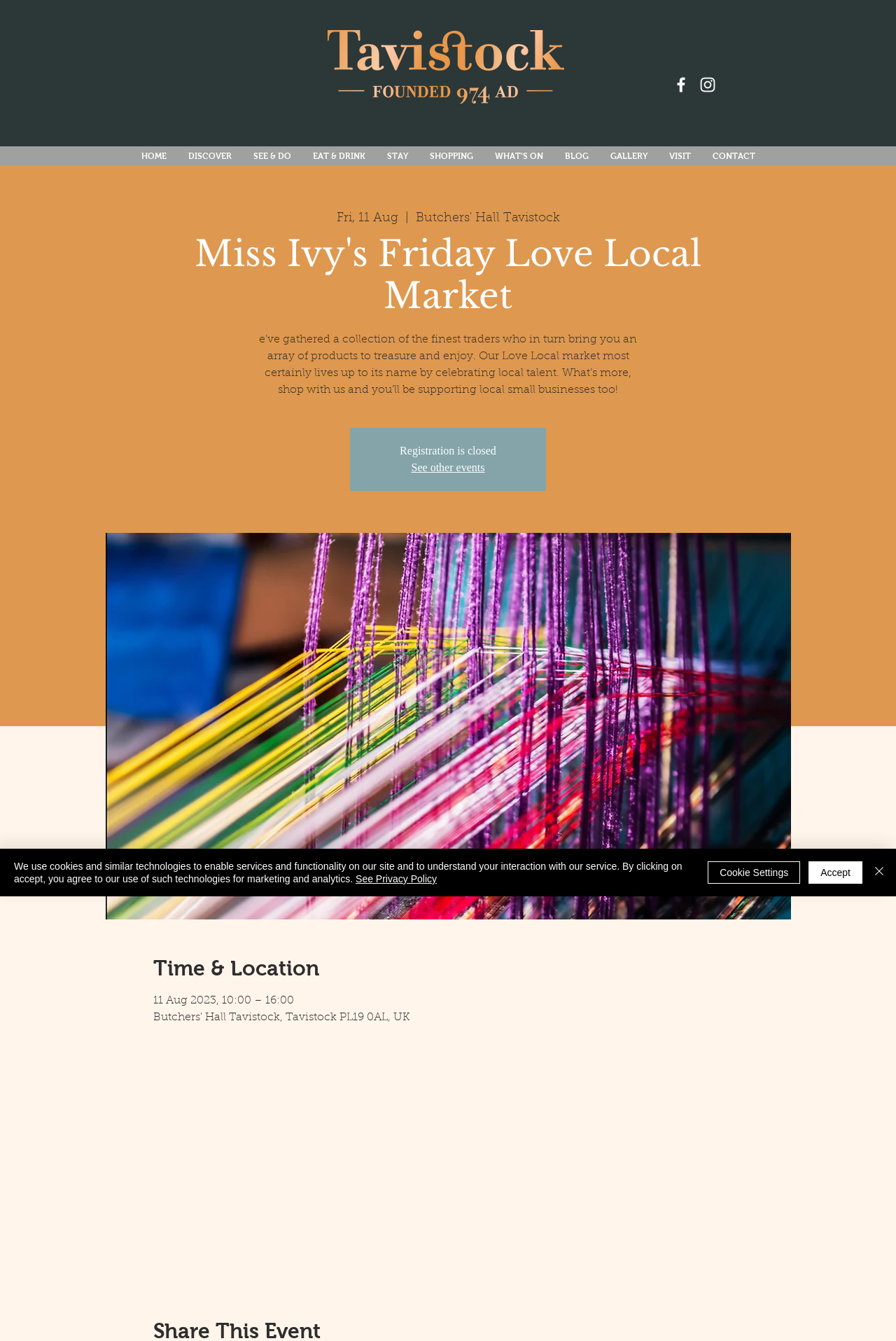Based on the element description WHAT'S ON, identify the bounding box coordinates for the UI element. The coordinates should be in the format (top-left x, top-left y, bottom-right x, bottom-right y) and within the 0 to 1 range.

[0.54, 0.112, 0.618, 0.121]